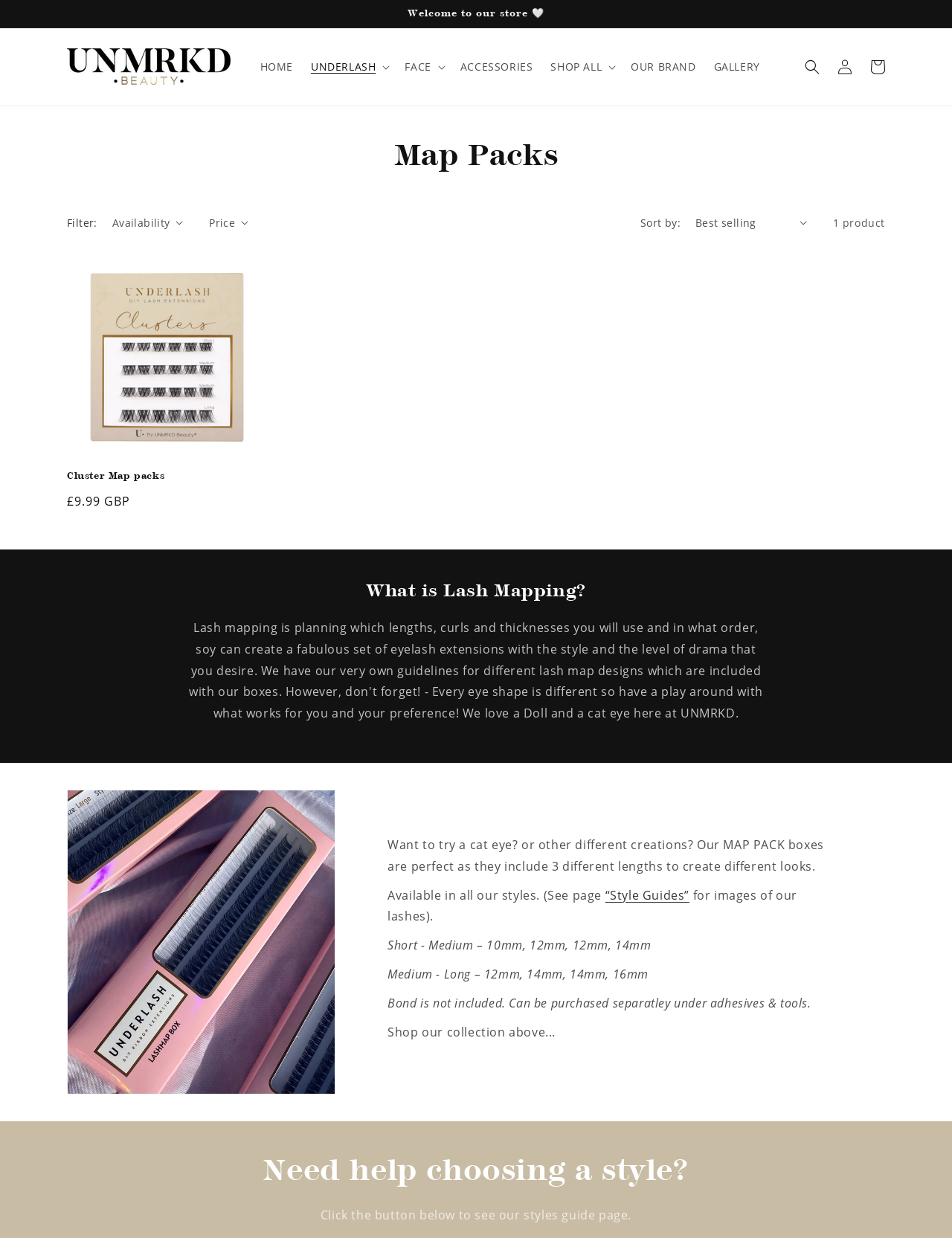Please identify the bounding box coordinates of the element's region that needs to be clicked to fulfill the following instruction: "Search for products". The bounding box coordinates should consist of four float numbers between 0 and 1, i.e., [left, top, right, bottom].

[0.836, 0.041, 0.87, 0.067]